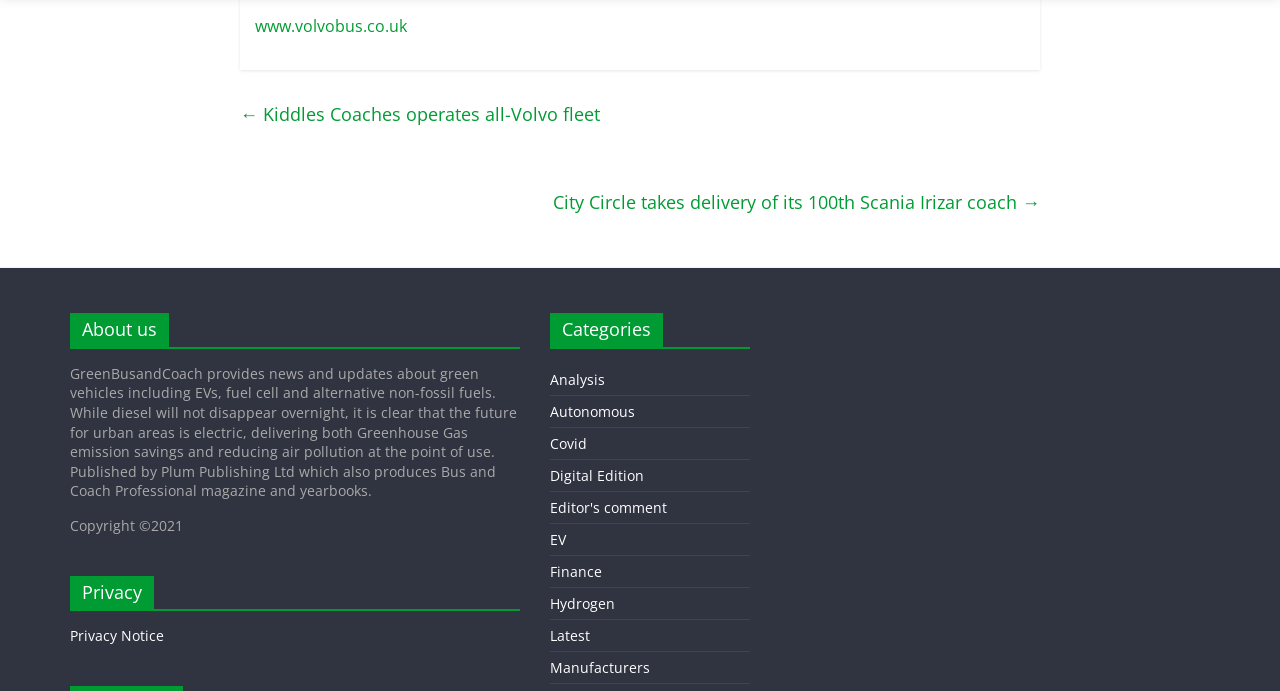Please specify the bounding box coordinates of the clickable region to carry out the following instruction: "explore the Analysis category". The coordinates should be four float numbers between 0 and 1, in the format [left, top, right, bottom].

[0.43, 0.535, 0.473, 0.563]